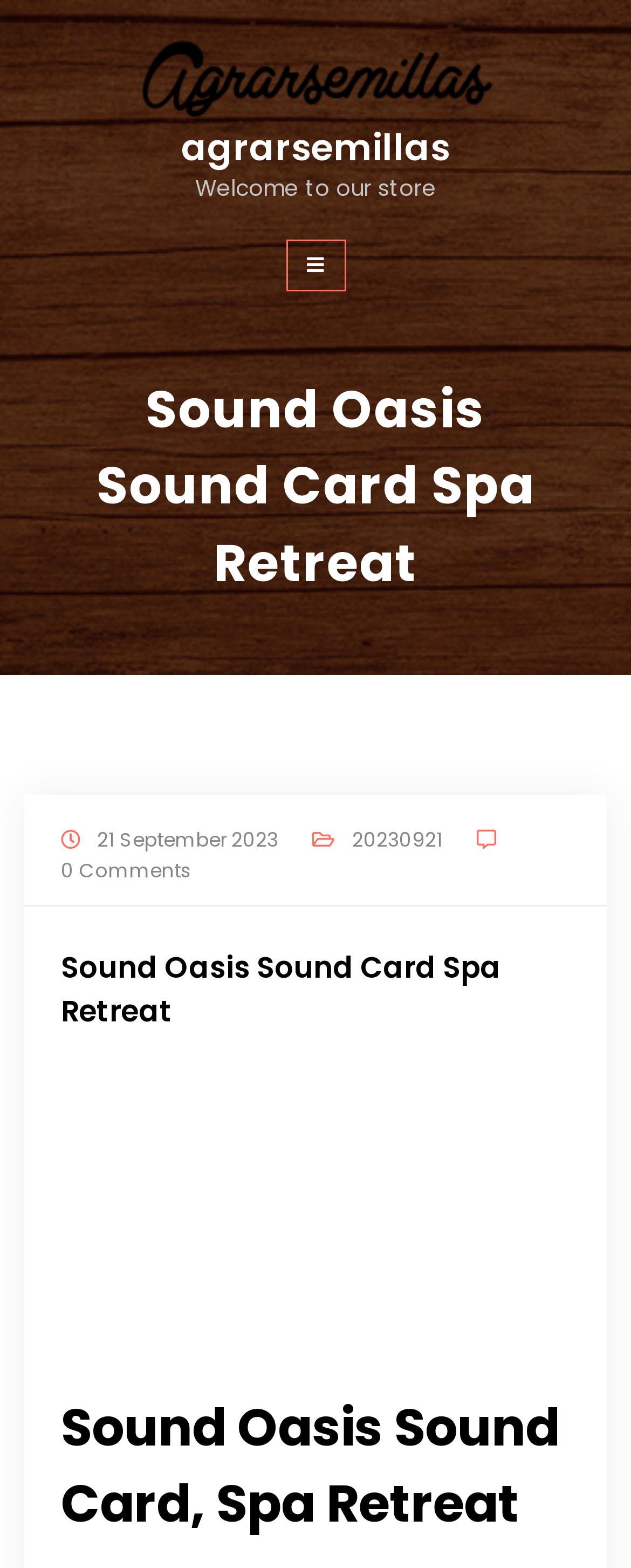What is the date of the latest update?
Please give a detailed answer to the question using the information shown in the image.

The date of the latest update can be found in the link that says '21 September 2023' on the webpage, which is located below the heading 'Sound Oasis Sound Card Spa Retreat'.